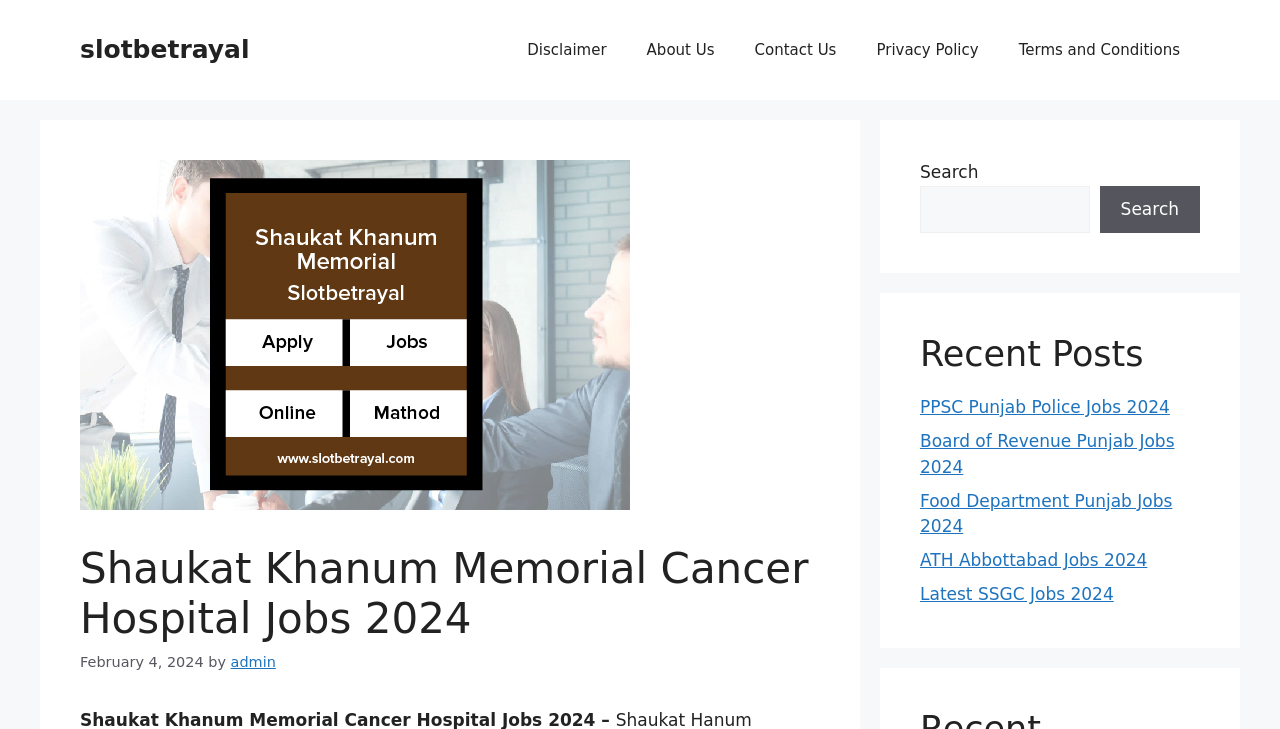Identify the bounding box coordinates of the element to click to follow this instruction: 'View the Recent Posts'. Ensure the coordinates are four float values between 0 and 1, provided as [left, top, right, bottom].

[0.719, 0.457, 0.938, 0.514]